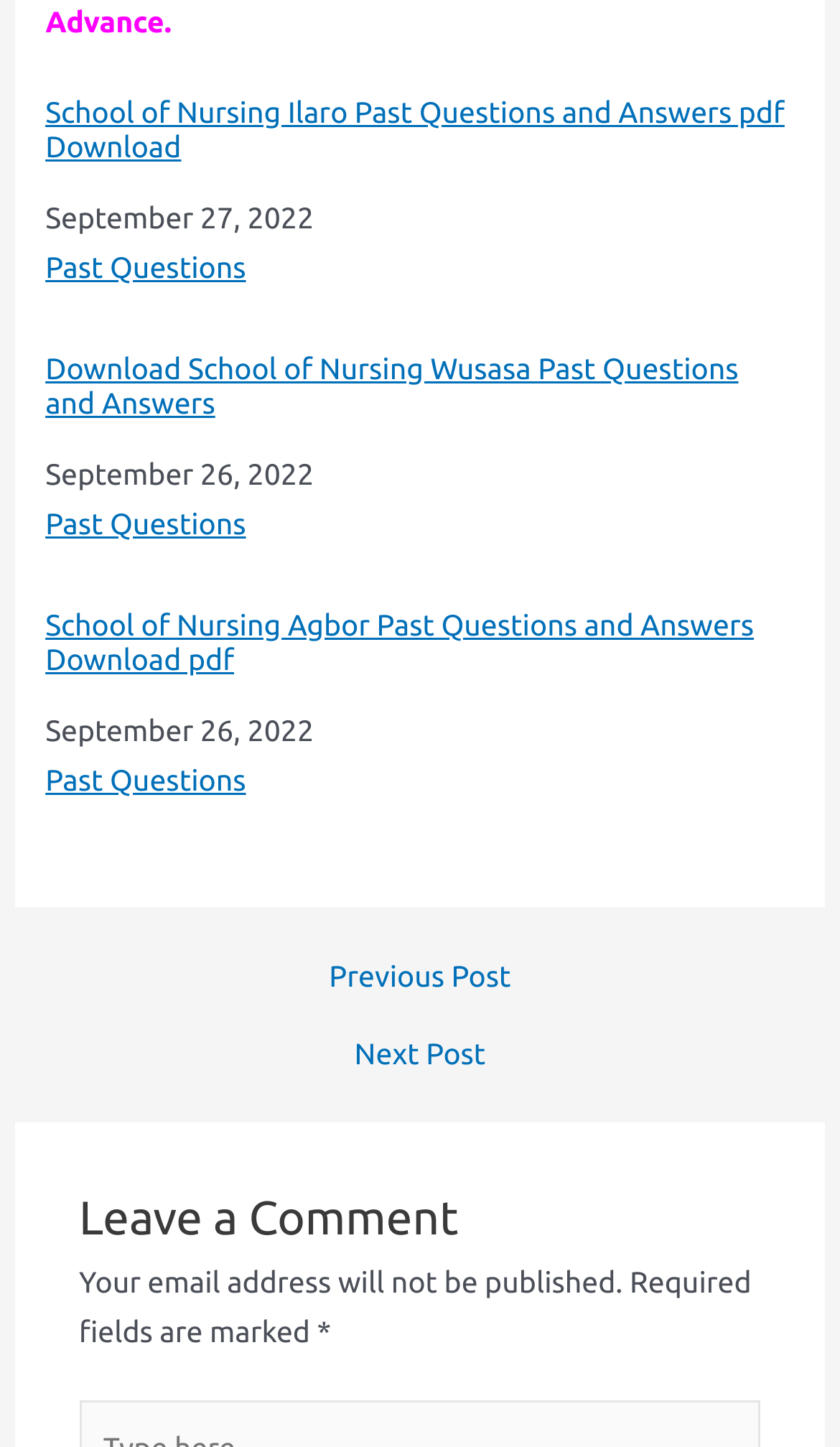What is the purpose of the comment section?
Make sure to answer the question with a detailed and comprehensive explanation.

The comment section is present on the webpage with a heading 'Leave a Comment' and it is intended for users to leave their comments.